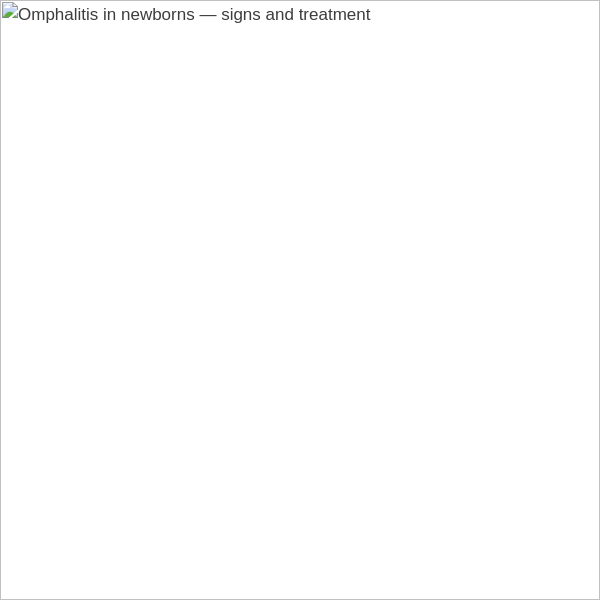Offer an in-depth description of the image.

The image features the title "Omphalitis in newborns — signs and treatment," indicating a focus on the condition known as omphalitis, which refers to the inflammation of the umbilical region in infants. This title likely serves as a central theme in an article that discusses the symptoms, causes, and treatment options for this medical condition, emphasizing its significance in newborn care. The image is prominently positioned within the context of a webpage dedicated to maternal and pediatric health.